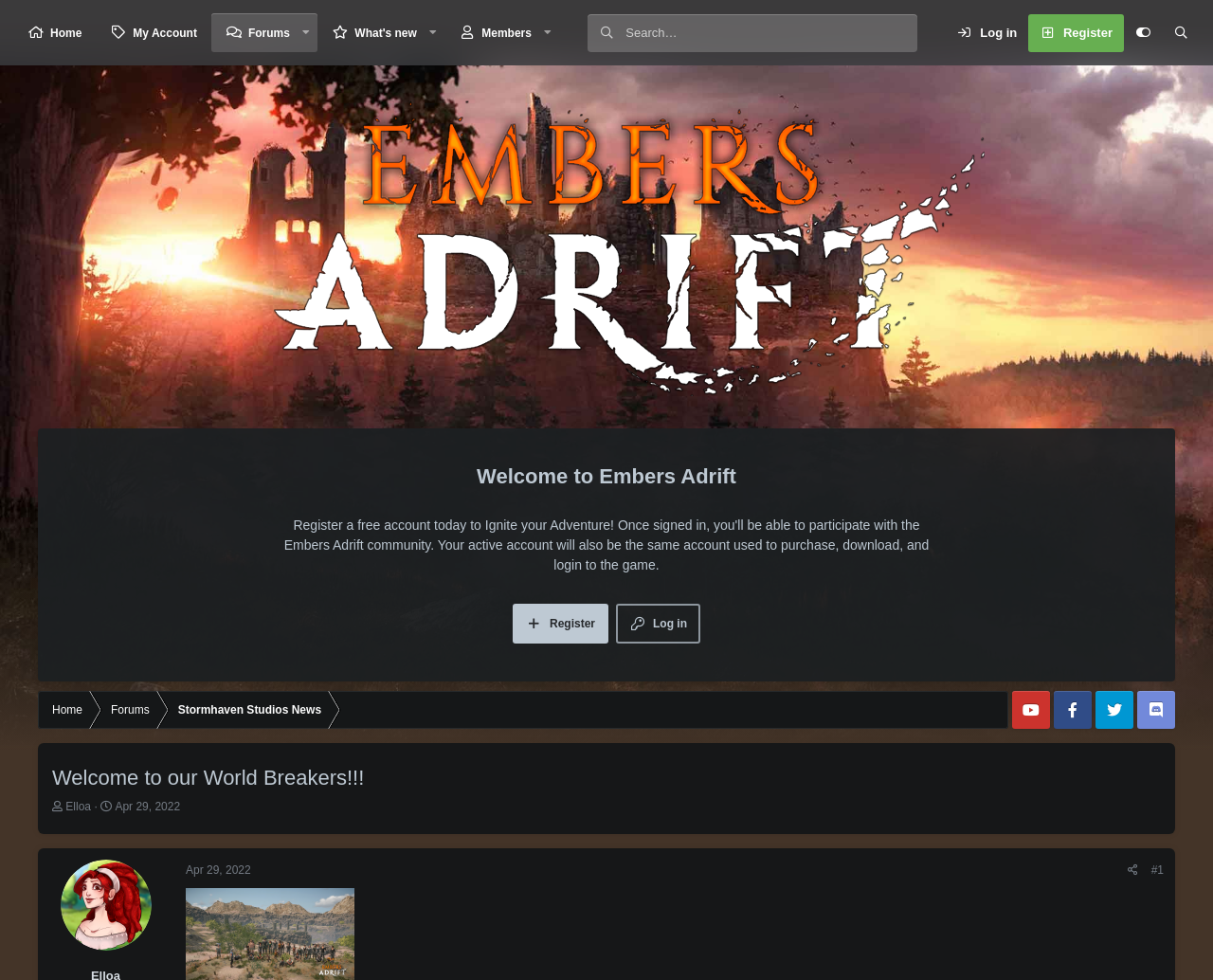Please provide the bounding box coordinates for the element that needs to be clicked to perform the following instruction: "Click on the Home link". The coordinates should be given as four float numbers between 0 and 1, i.e., [left, top, right, bottom].

[0.011, 0.014, 0.079, 0.053]